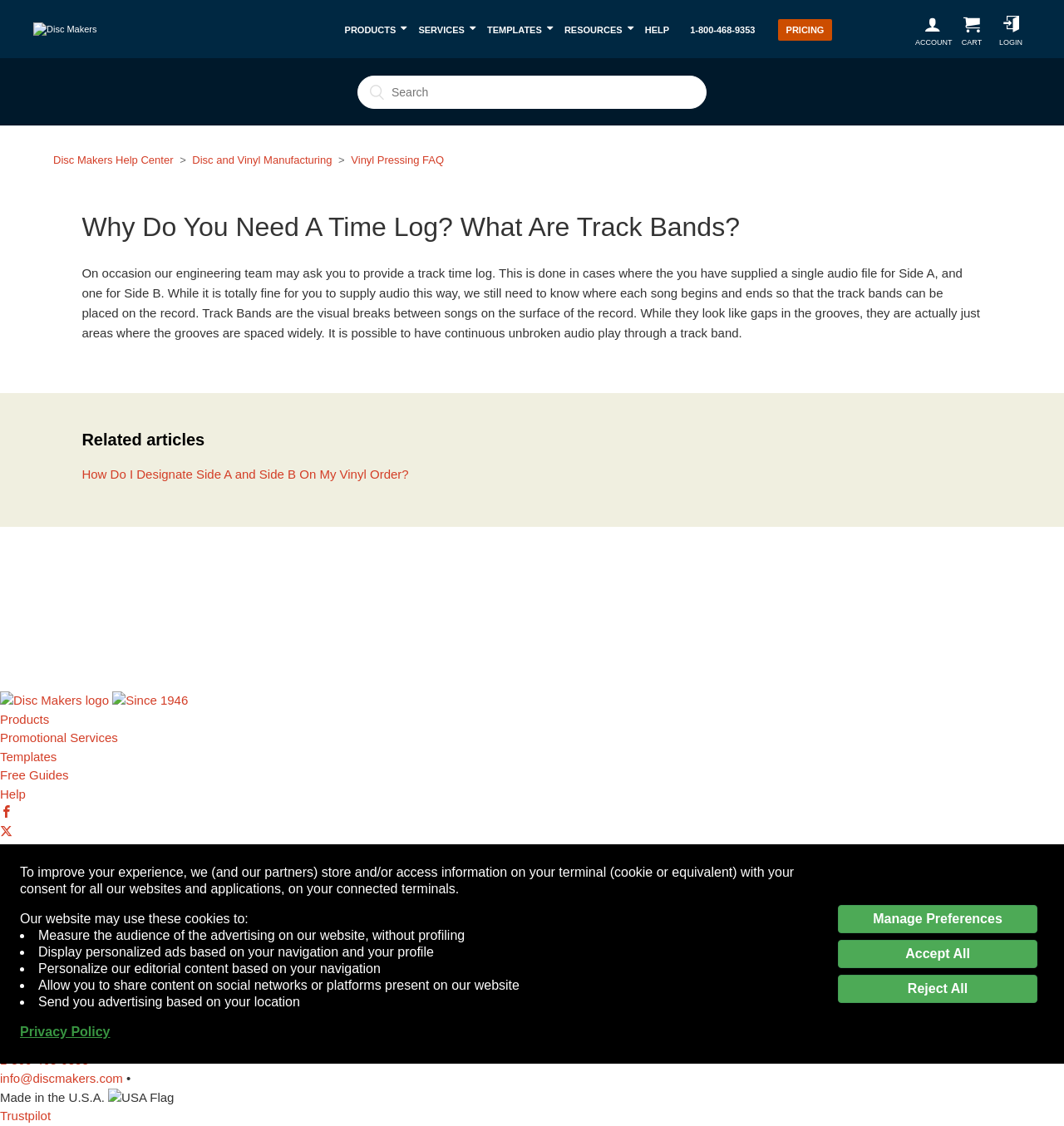Please identify the bounding box coordinates of the region to click in order to complete the given instruction: "Contact Disc Makers". The coordinates should be four float numbers between 0 and 1, i.e., [left, top, right, bottom].

[0.647, 0.001, 0.728, 0.038]